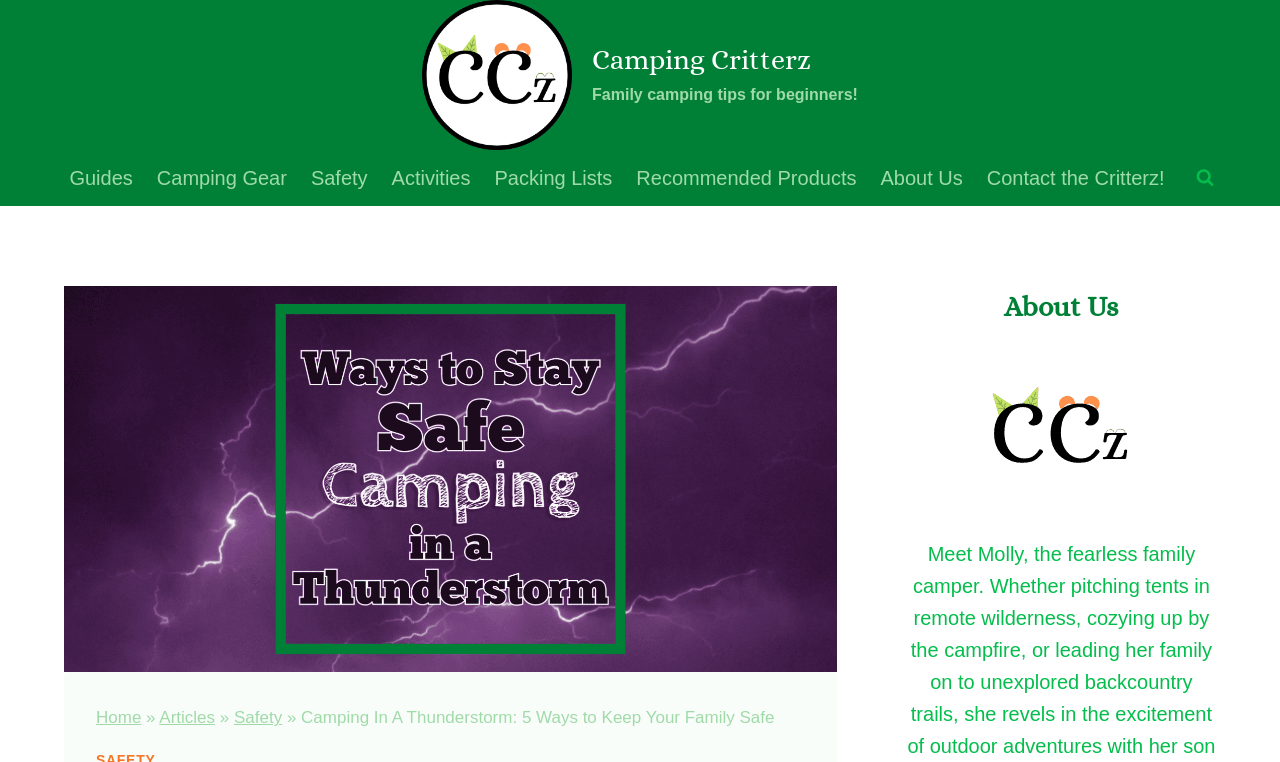Determine and generate the text content of the webpage's headline.

Camping In A Thunderstorm: 5 Ways to Keep Your Family Safe